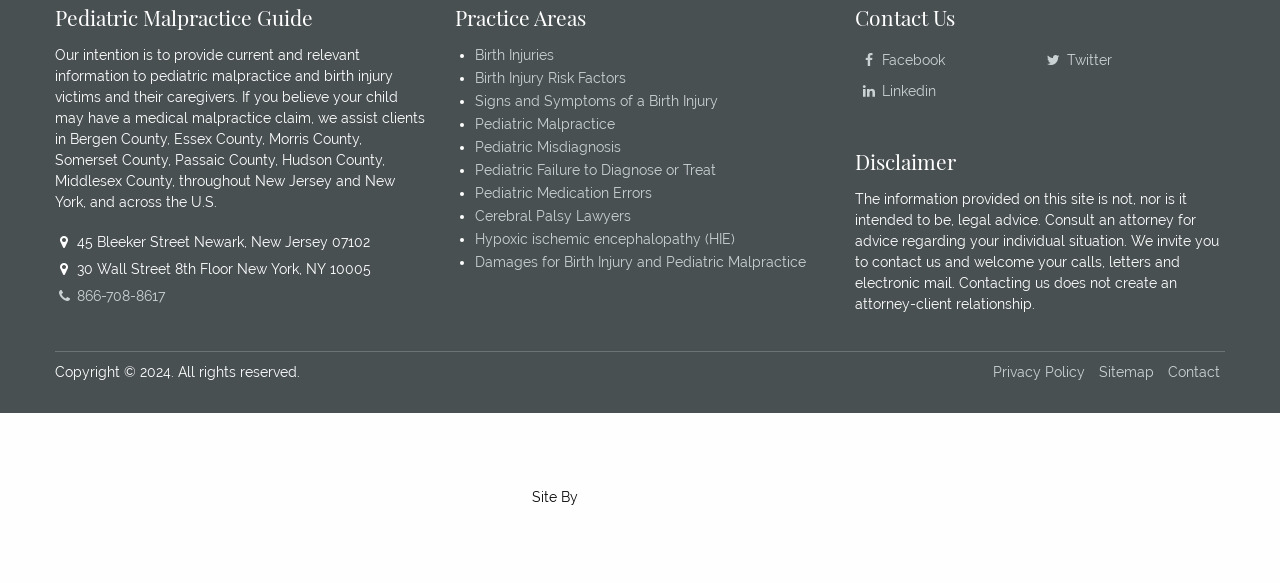What is the purpose of the disclaimer section?
Use the screenshot to answer the question with a single word or phrase.

To provide legal information